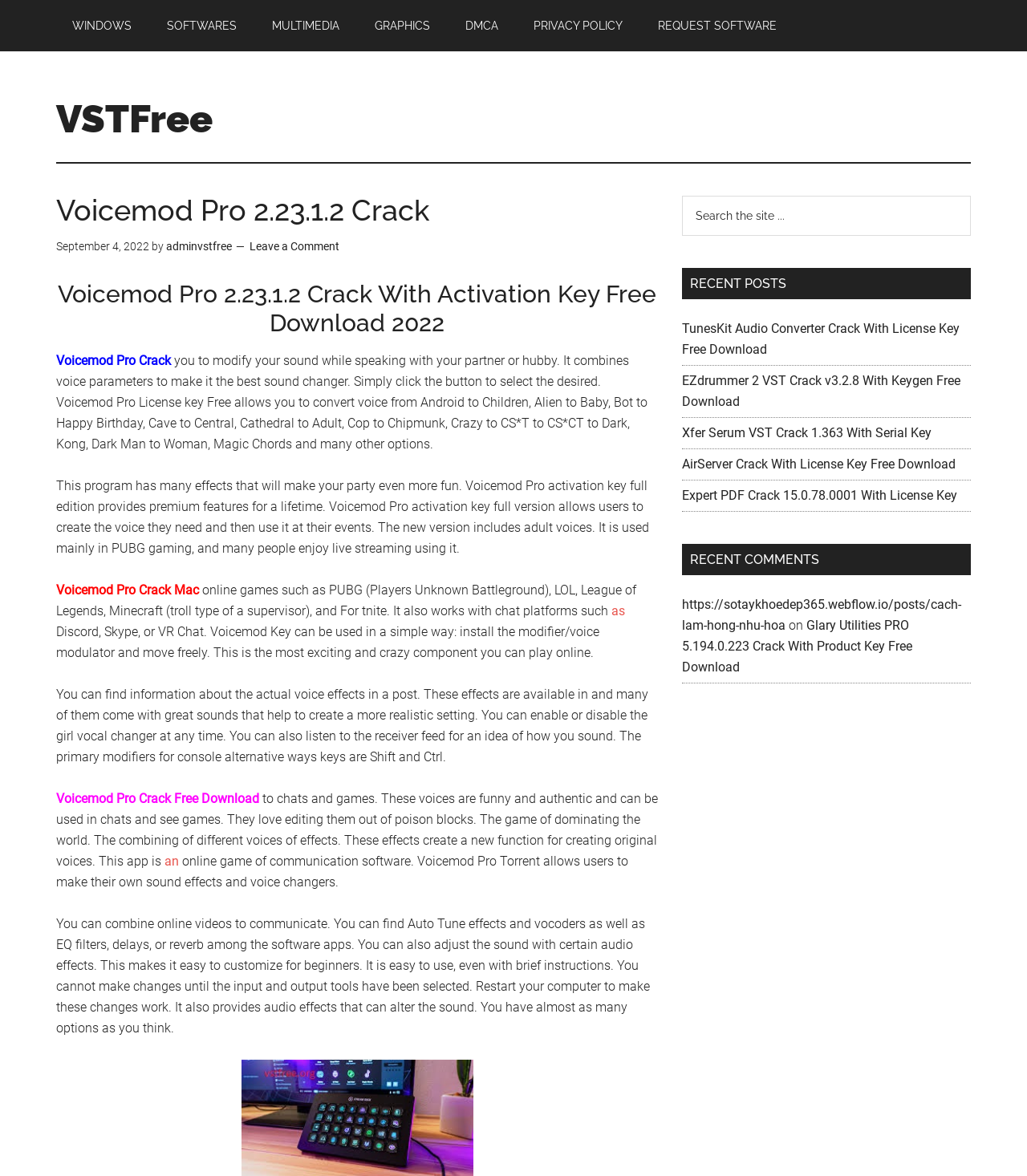Locate the bounding box coordinates of the element you need to click to accomplish the task described by this instruction: "Search the site".

[0.664, 0.166, 0.945, 0.201]